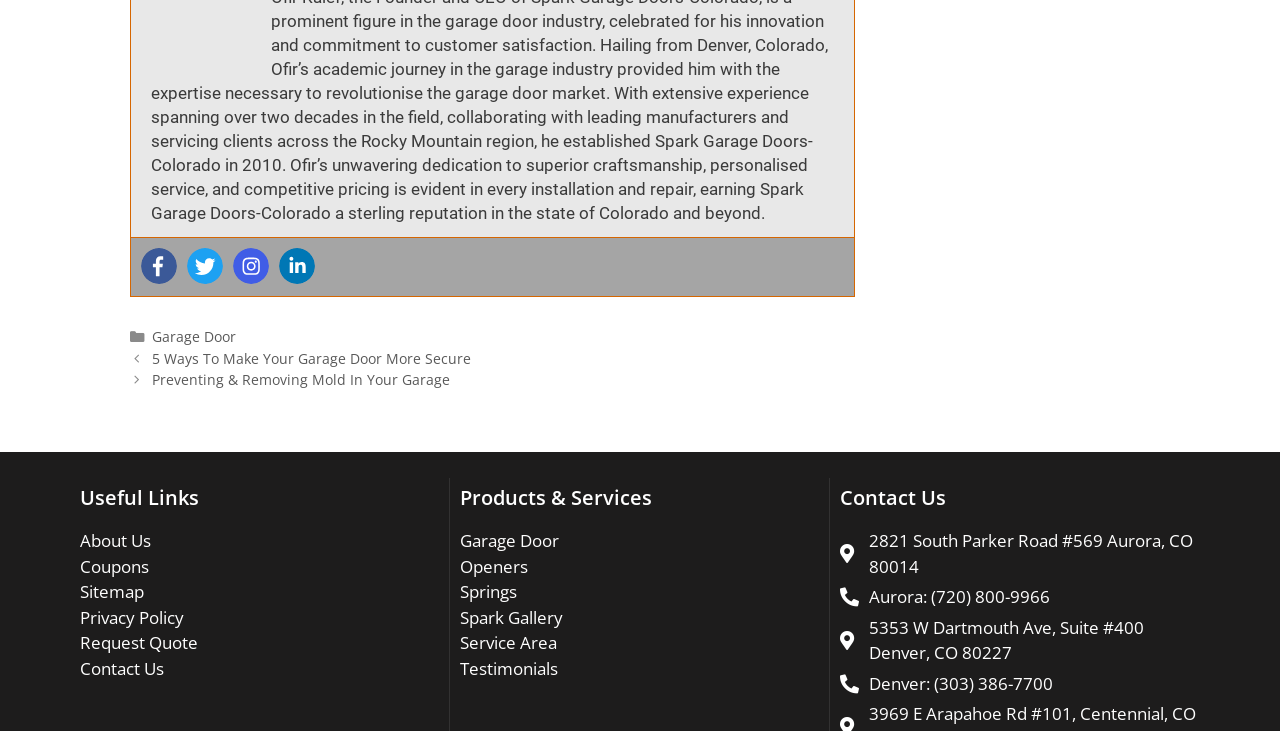Identify the bounding box for the UI element described as: "Openers". Ensure the coordinates are four float numbers between 0 and 1, formatted as [left, top, right, bottom].

[0.359, 0.759, 0.412, 0.79]